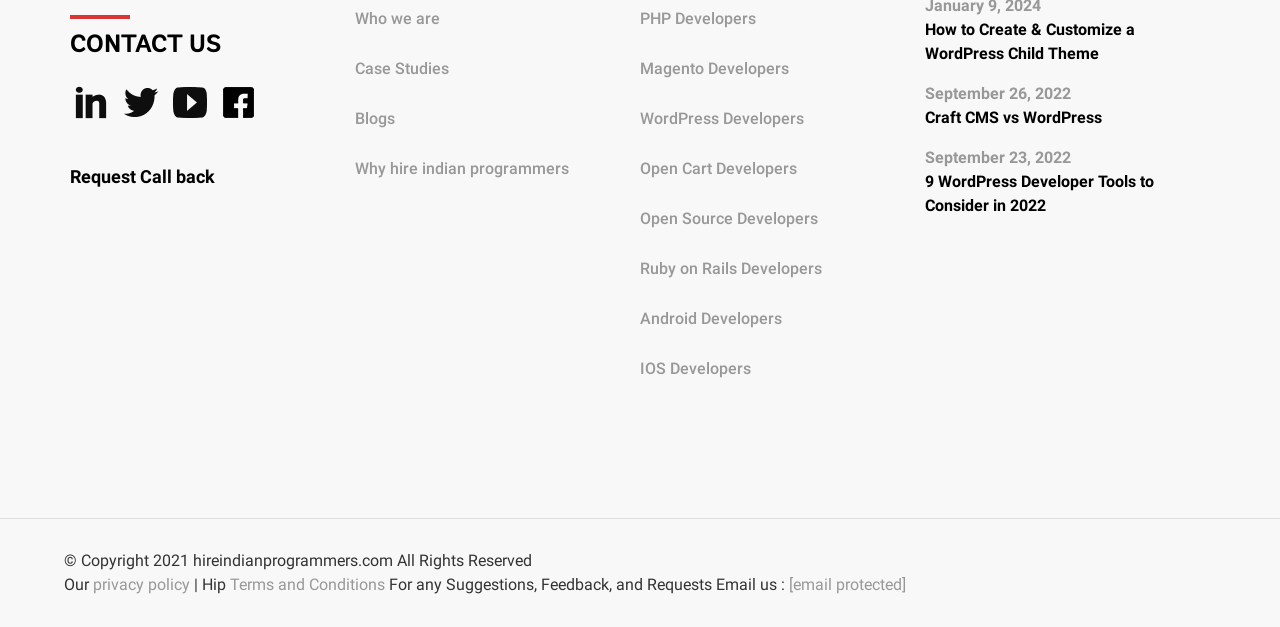Refer to the element description Ruby on Rails Developers and identify the corresponding bounding box in the screenshot. Format the coordinates as (top-left x, top-left y, bottom-right x, bottom-right y) with values in the range of 0 to 1.

[0.5, 0.39, 0.723, 0.47]